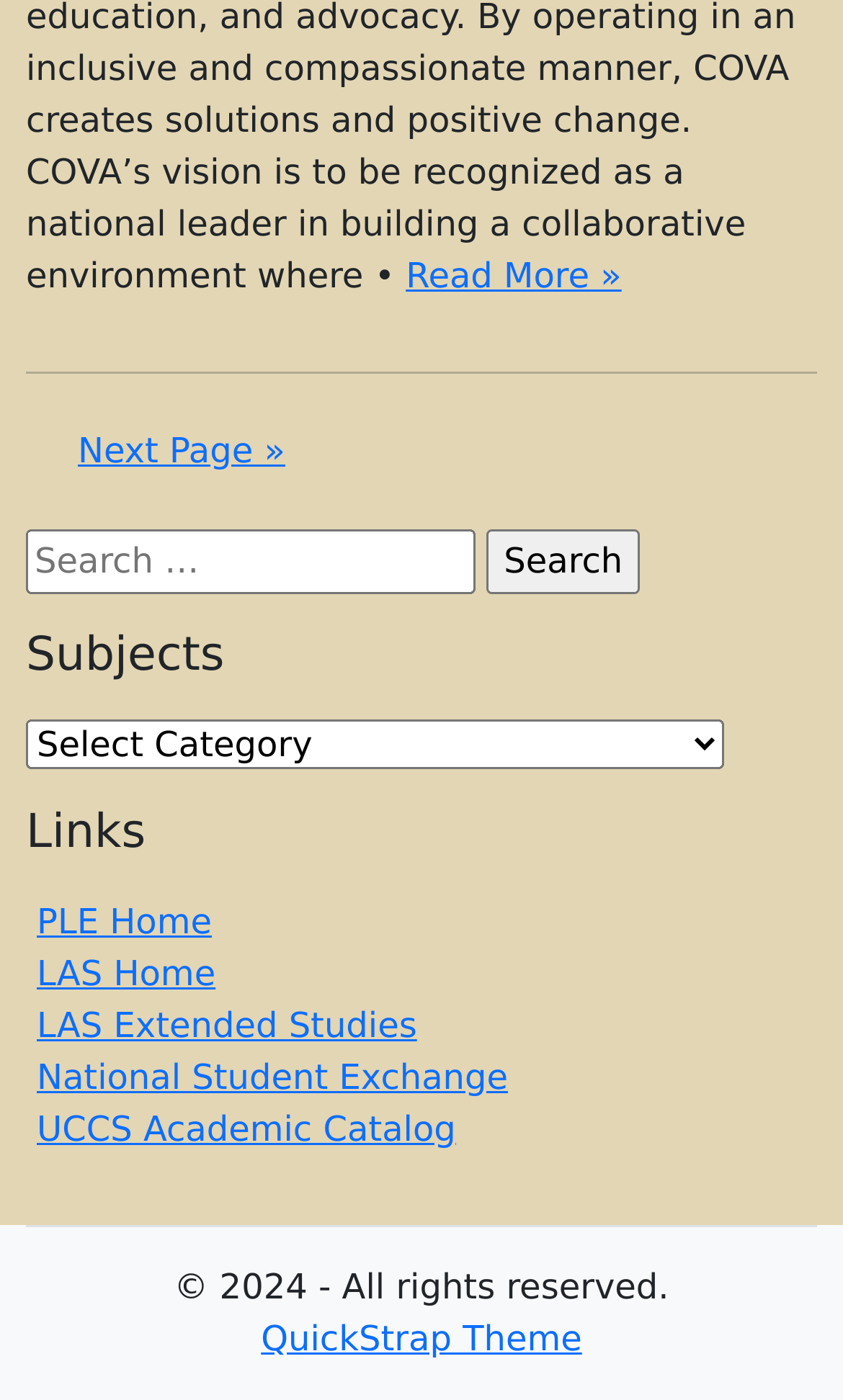Locate the bounding box coordinates of the UI element described by: "QuickStrap Theme". Provide the coordinates as four float numbers between 0 and 1, formatted as [left, top, right, bottom].

[0.31, 0.941, 0.69, 0.97]